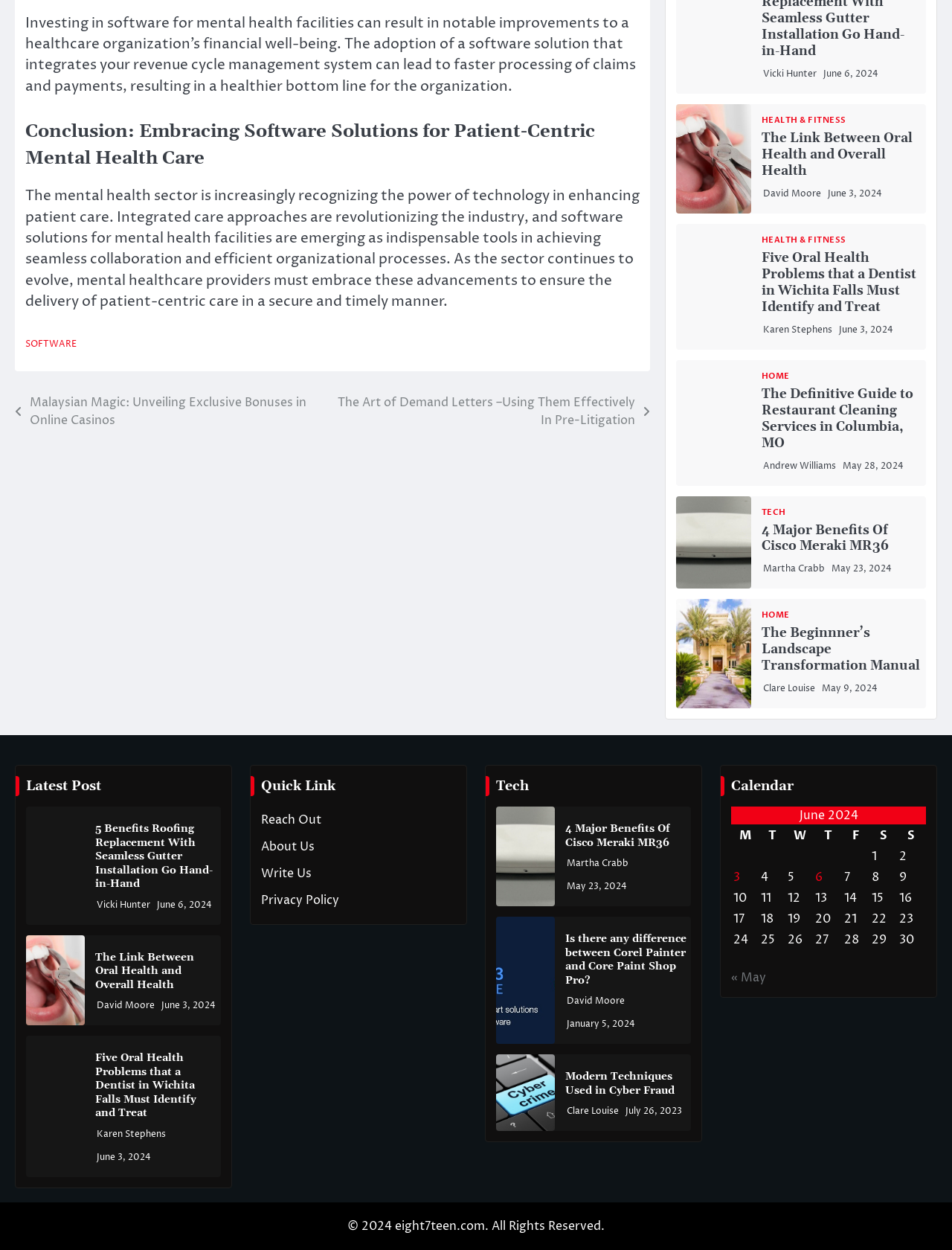Locate the bounding box coordinates of the clickable area needed to fulfill the instruction: "Click on 'SOFTWARE'".

[0.027, 0.271, 0.08, 0.28]